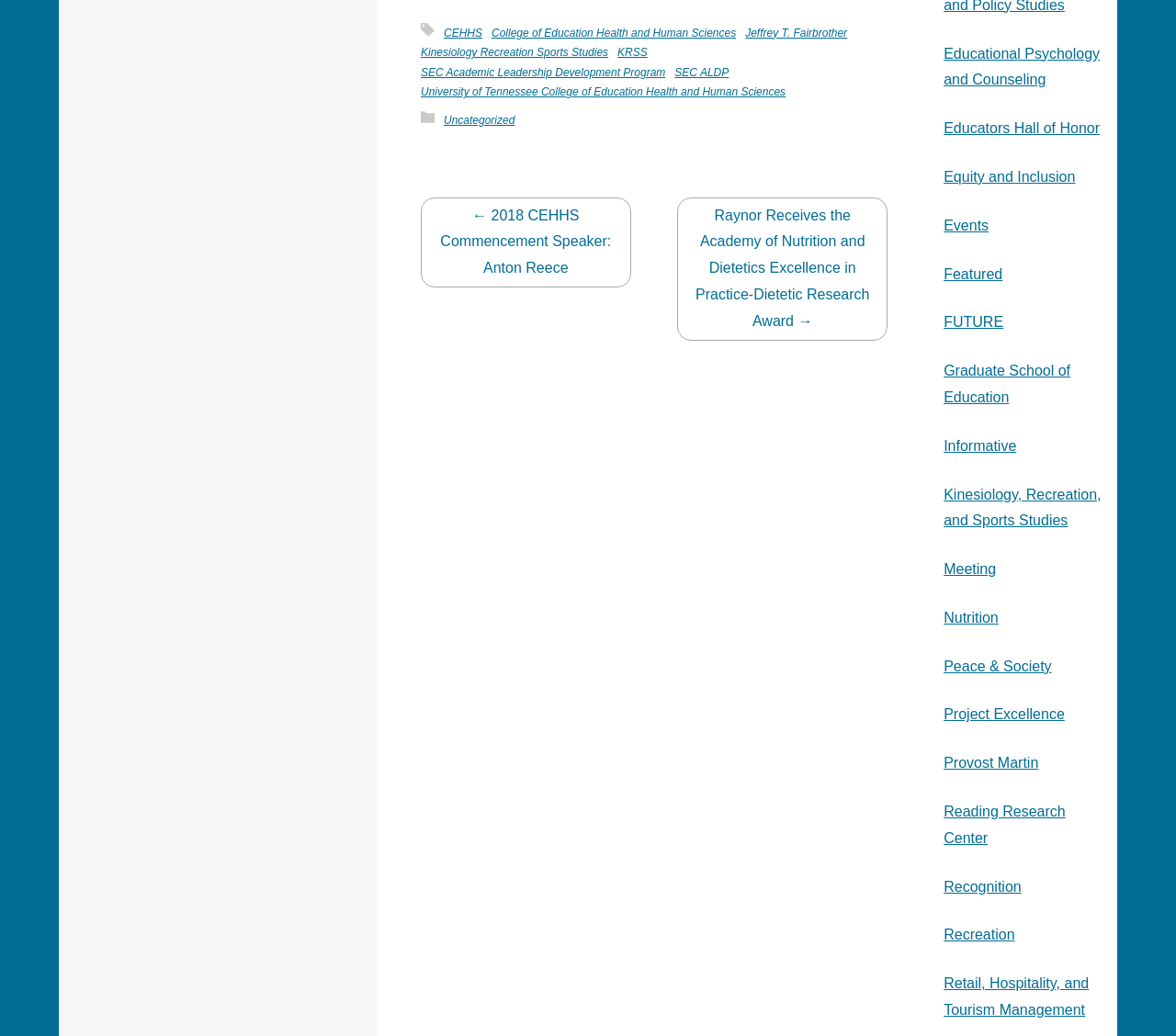What is the name of the department?
Based on the image, answer the question with a single word or brief phrase.

Kinesiology Recreation Sports Studies